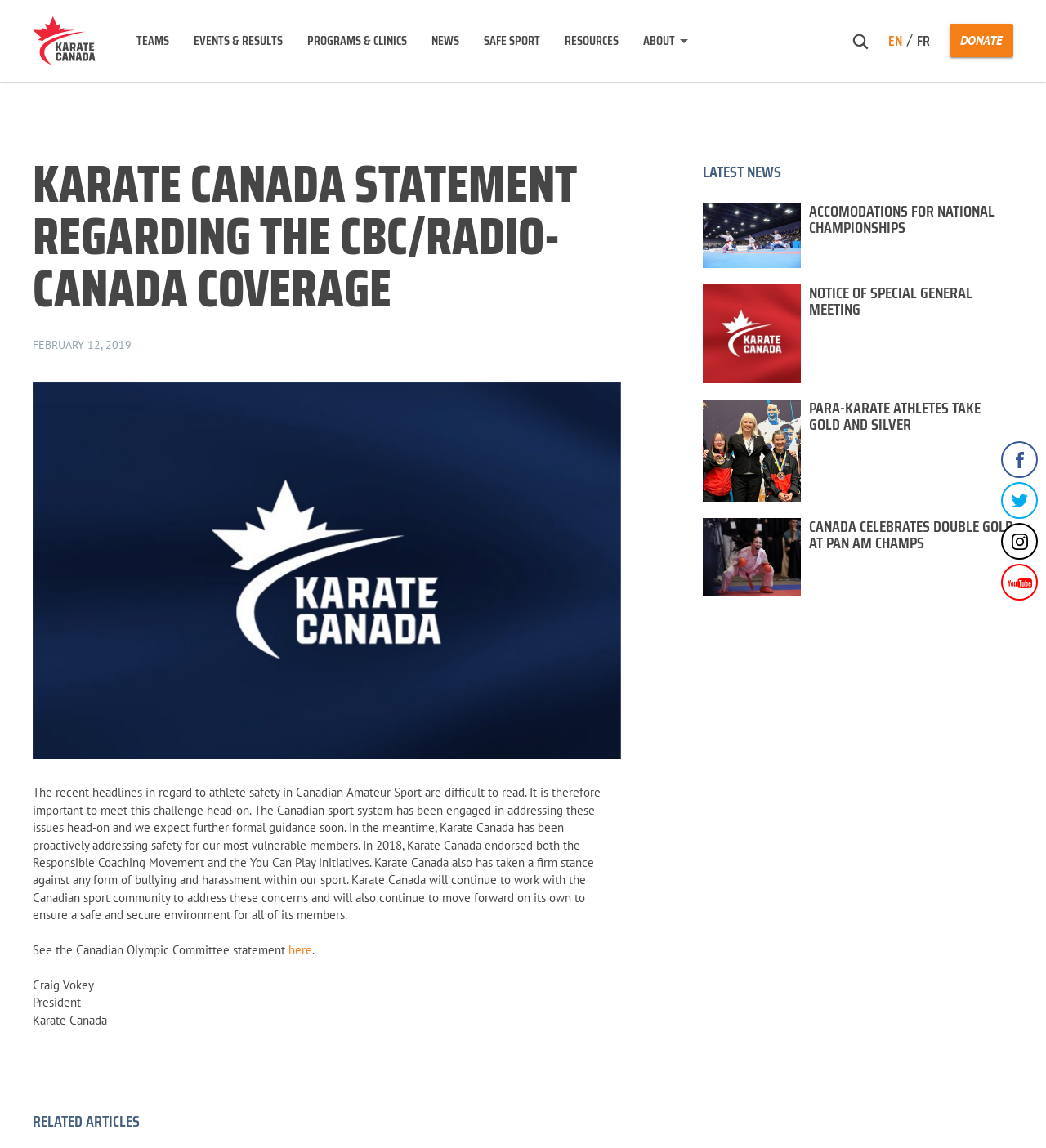Identify the bounding box coordinates necessary to click and complete the given instruction: "Read the Karate Canada statement".

[0.031, 0.137, 0.594, 0.274]